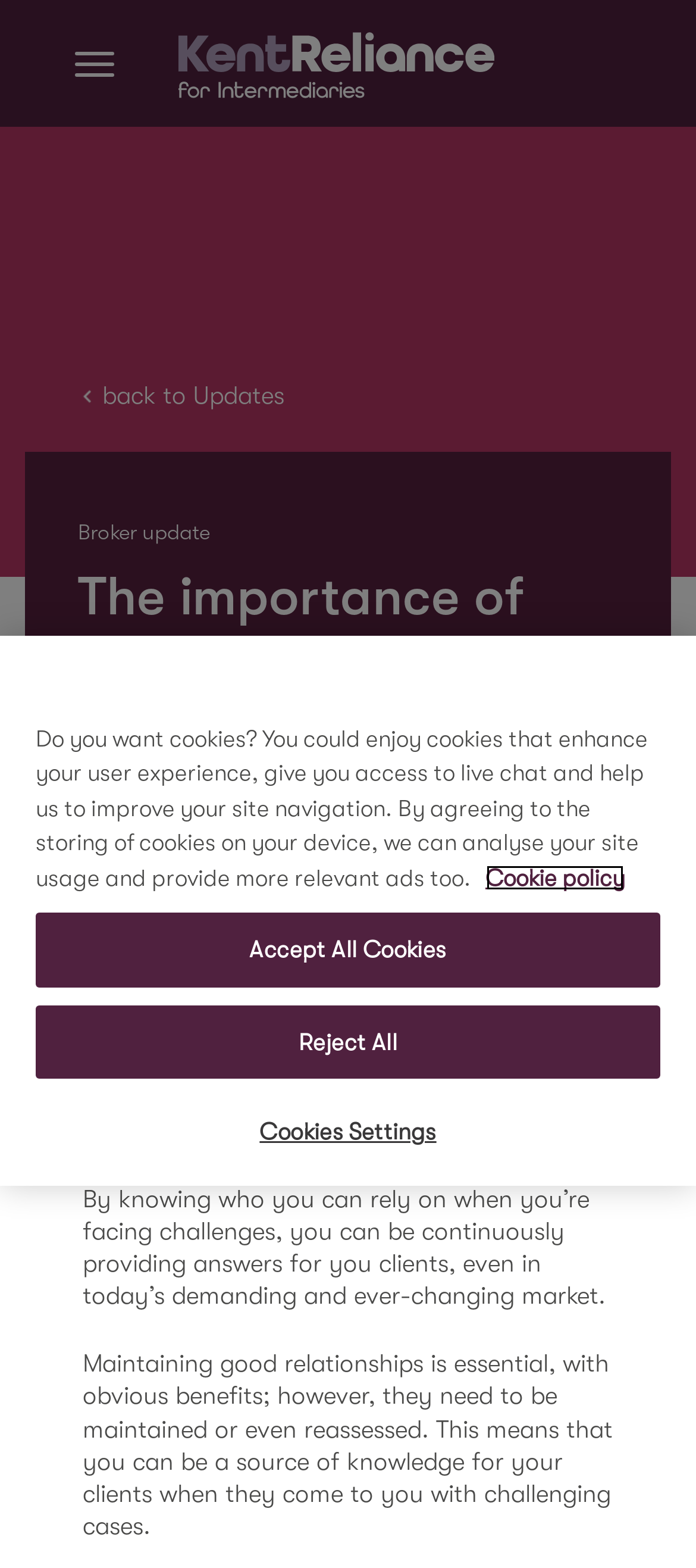Generate the text of the webpage's primary heading.

Insight and events